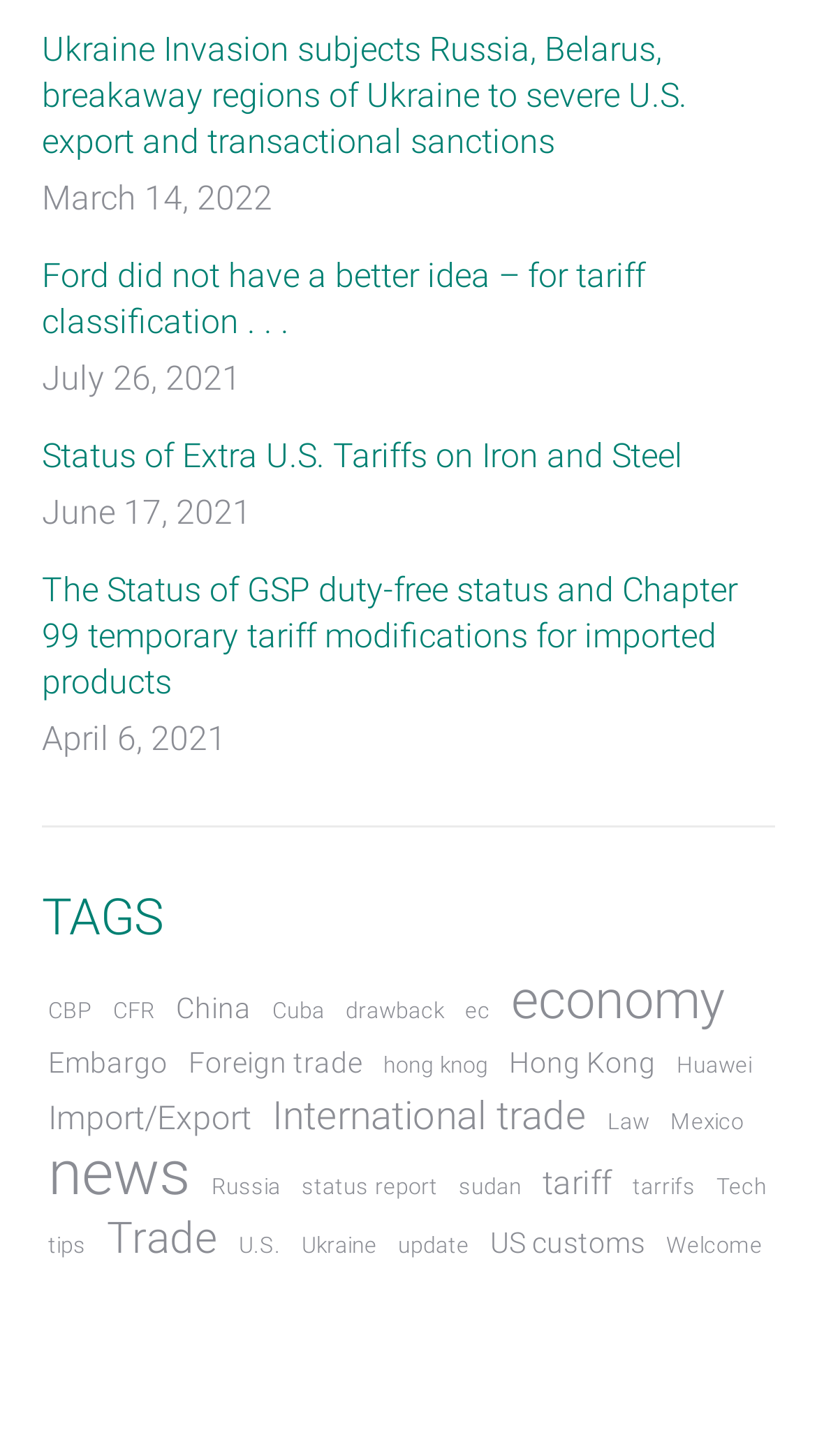Show the bounding box coordinates of the region that should be clicked to follow the instruction: "Learn about U.S. tariffs on iron and steel."

[0.051, 0.298, 0.836, 0.329]